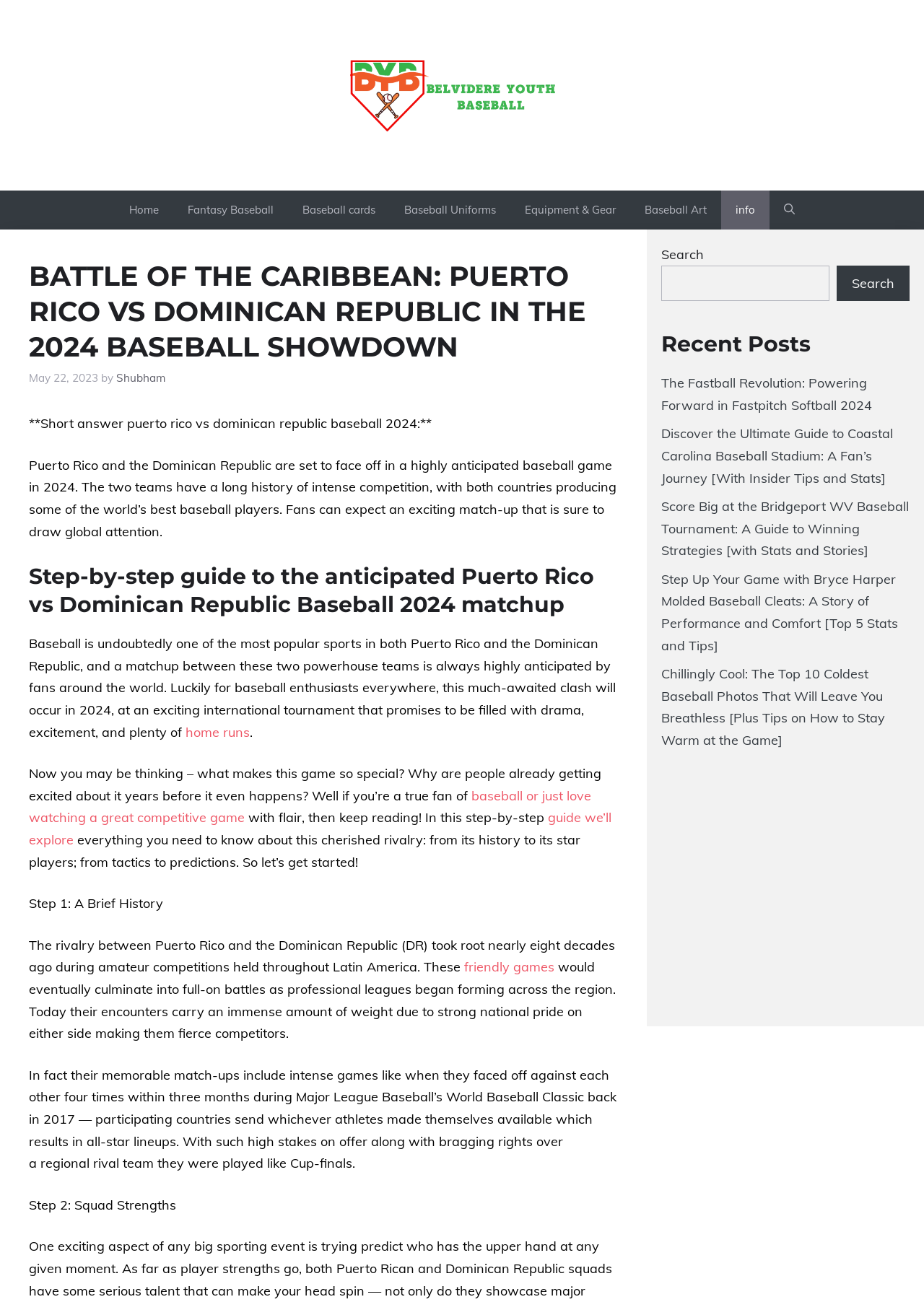Determine the webpage's heading and output its text content.

BATTLE OF THE CARIBBEAN: PUERTO RICO VS DOMINICAN REPUBLIC IN THE 2024 BASEBALL SHOWDOWN